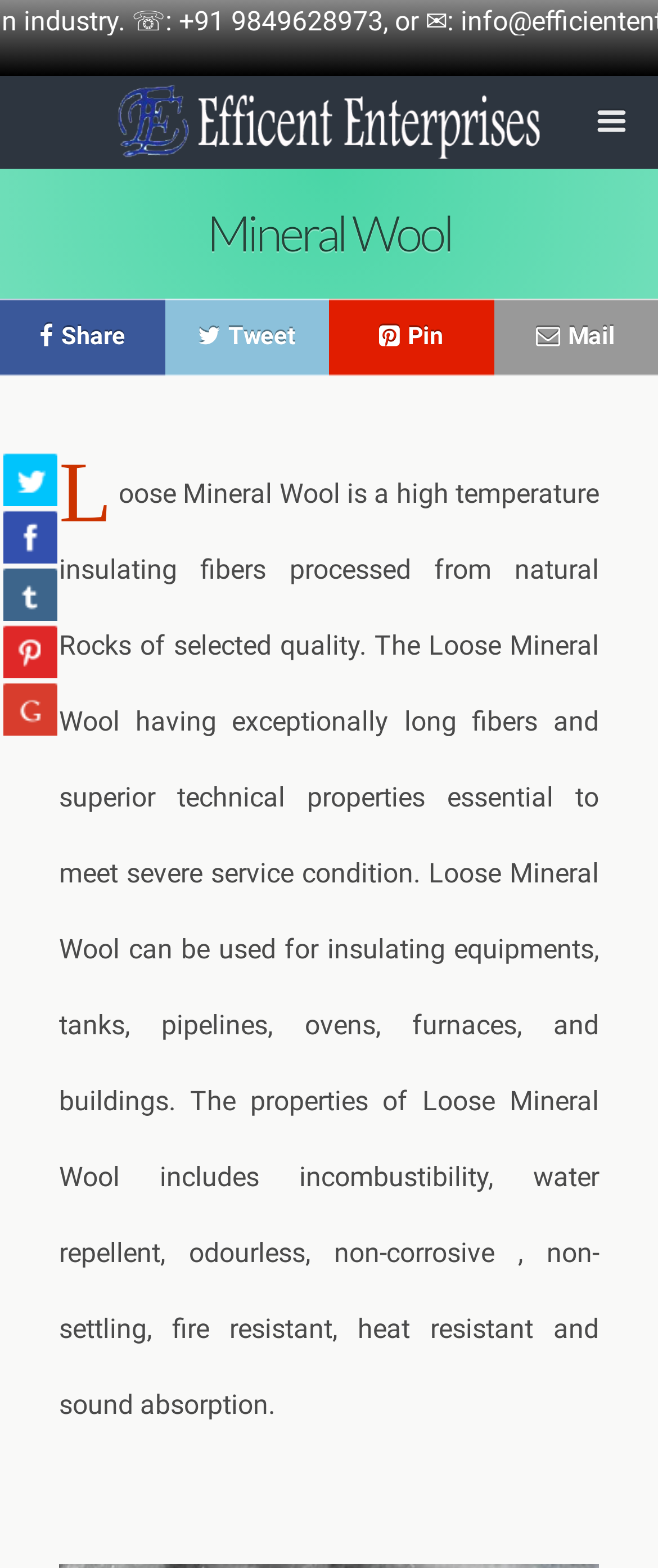What is the company's contact number?
From the image, respond using a single word or phrase.

+91 9849628973